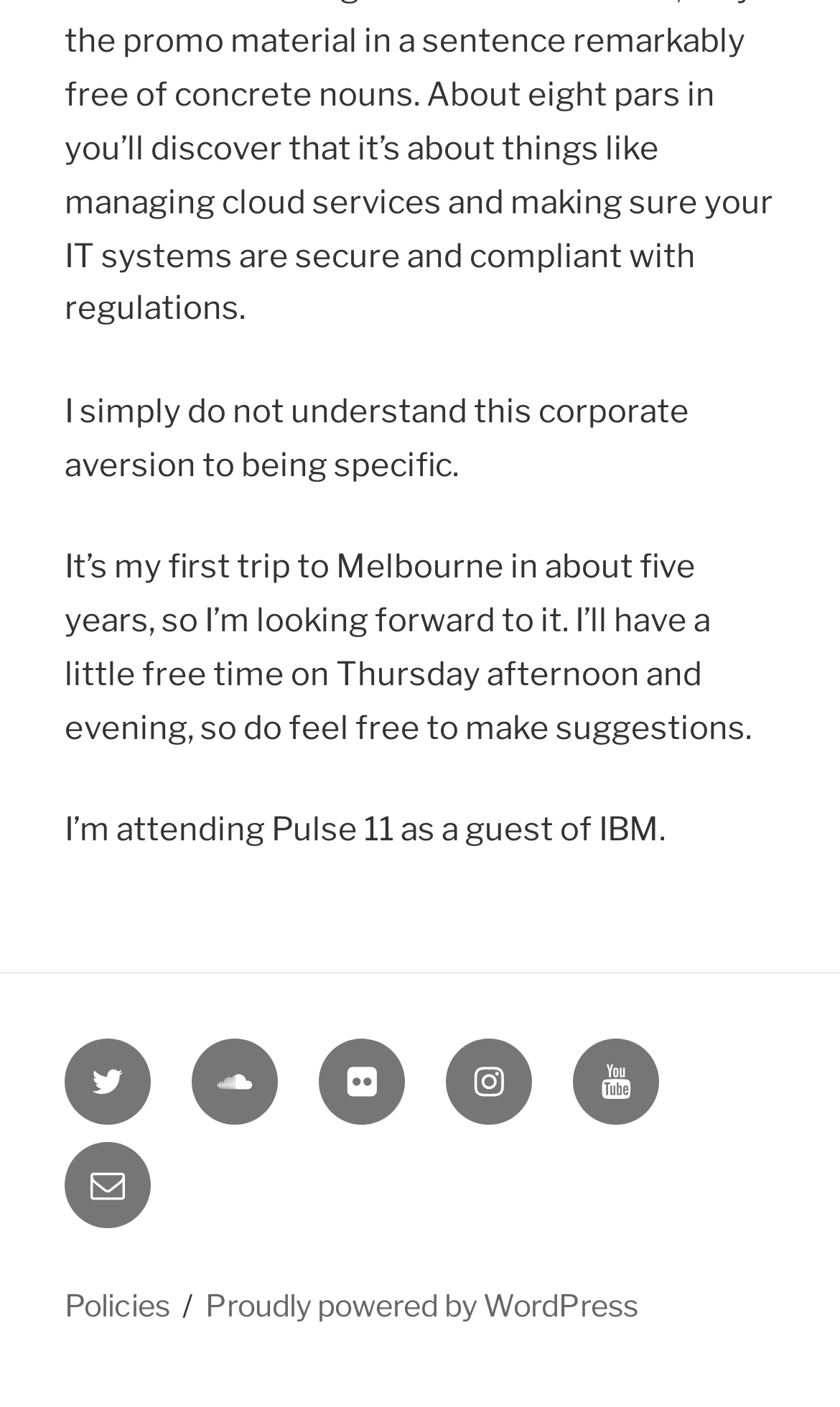What platform is powering the website?
Based on the image, provide a one-word or brief-phrase response.

WordPress